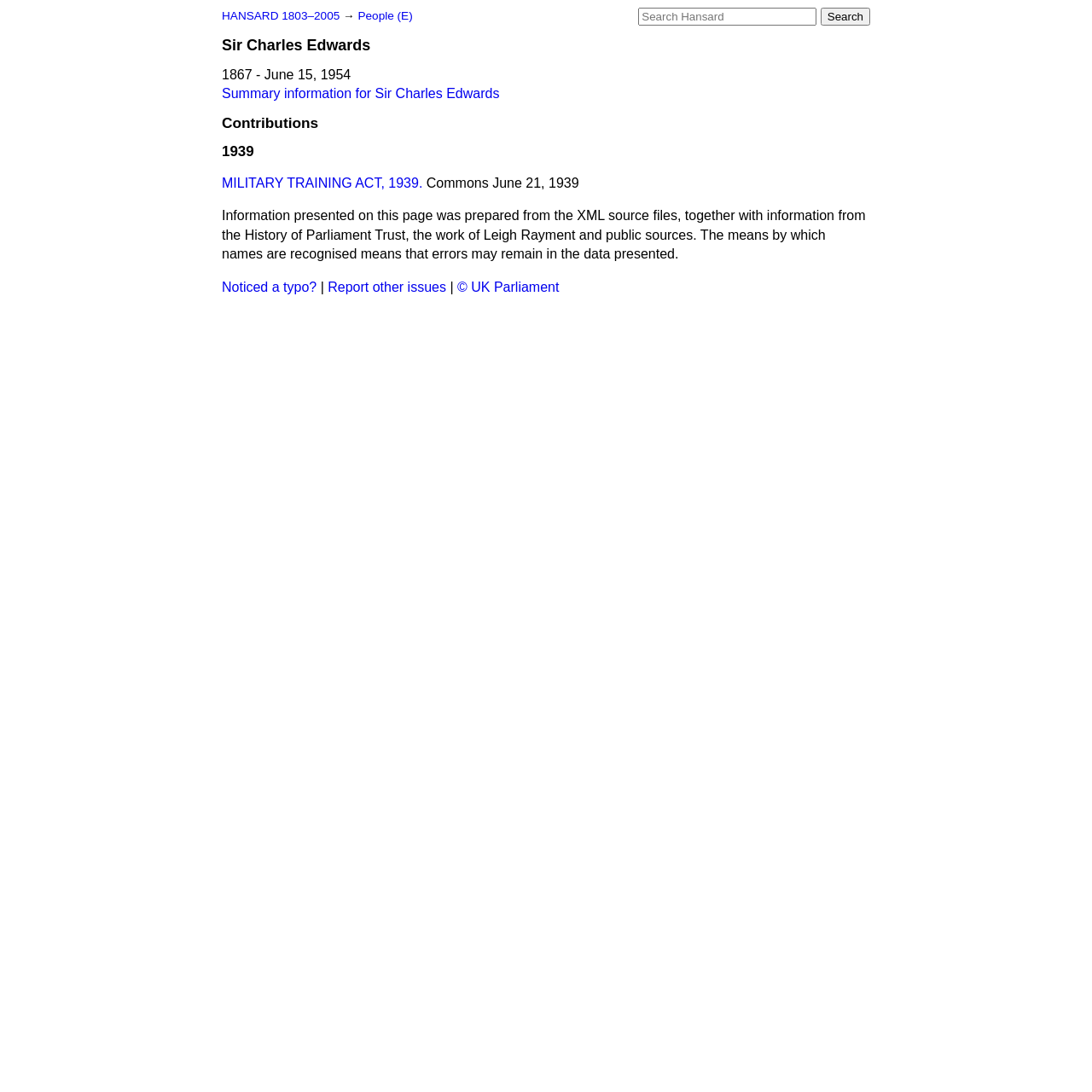Find the bounding box coordinates of the element you need to click on to perform this action: 'View summary information for Sir Charles Edwards'. The coordinates should be represented by four float values between 0 and 1, in the format [left, top, right, bottom].

[0.203, 0.079, 0.457, 0.092]